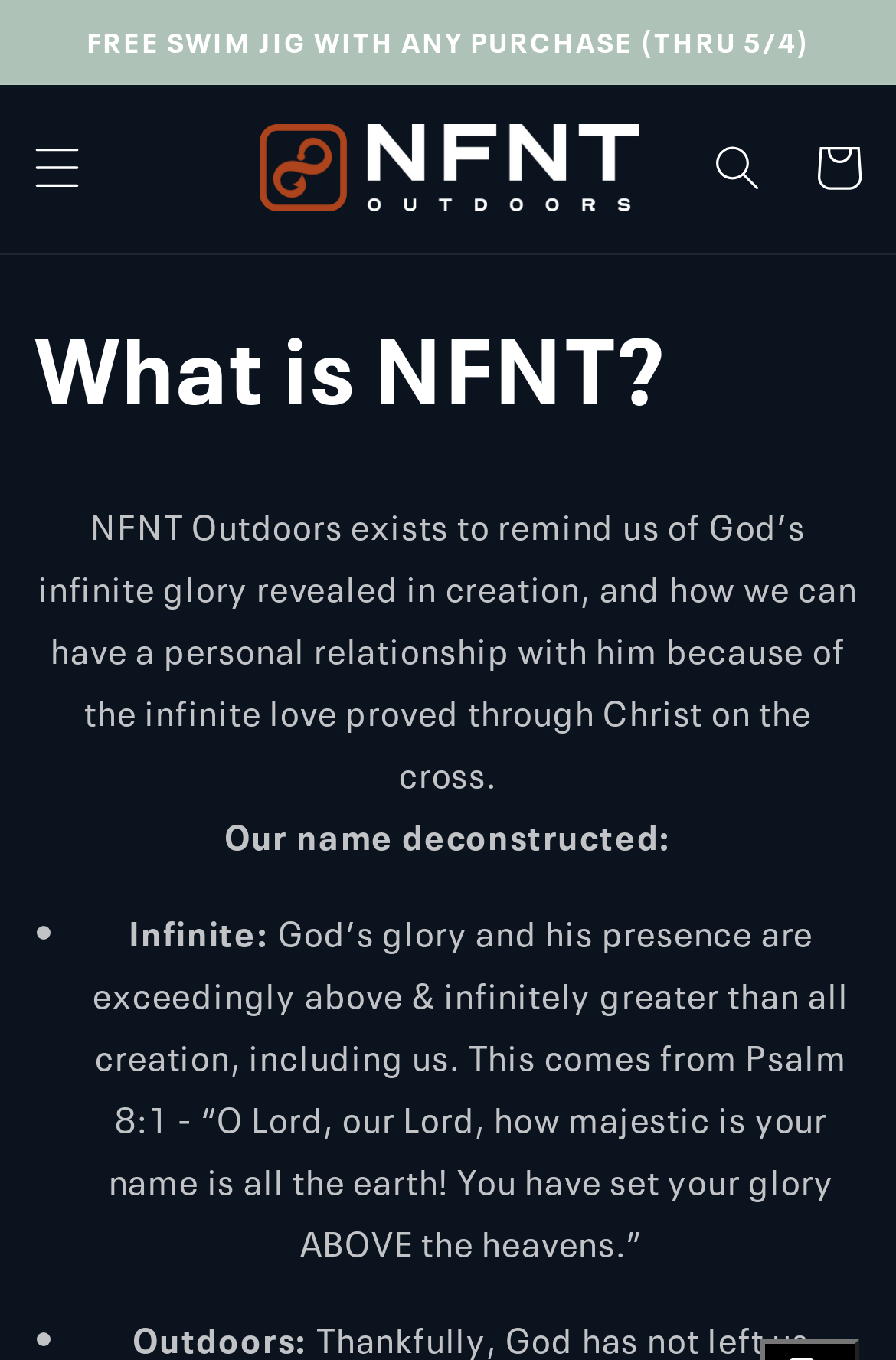Generate a thorough explanation of the webpage's elements.

The webpage is about NFNT Outdoors, an organization that aims to remind people of God's infinite glory revealed in creation and the possibility of having a personal relationship with Him. 

At the top of the page, there is an announcement section that spans the entire width, taking up about 6% of the page's height. Within this section, there is a promotional message "FREE SWIM JIG WITH ANY PURCHASE (THRU 5/4)" in a prominent font size. 

To the right of the announcement section, there is a menu button labeled "Menu" and a search button labeled "Search". On the top-right corner, there is a link to the cart. 

Below the announcement section, there is a logo of NFNT Outdoors, which is an image, accompanied by a link to the organization's main page. 

The main content of the page starts with a heading "What is NFNT?" followed by a paragraph that explains the organization's purpose. This paragraph is quite long and takes up about 25% of the page's height. 

Underneath the paragraph, there is a section that breaks down the meaning of the organization's name, NFNT. This section is divided into three parts, each with a bullet point, explaining the words "Infinite", "NFNT", and "Outdoors" respectively. The text in this section is arranged in a hierarchical structure, with the main points in a larger font size and the explanatory text in a smaller font size.